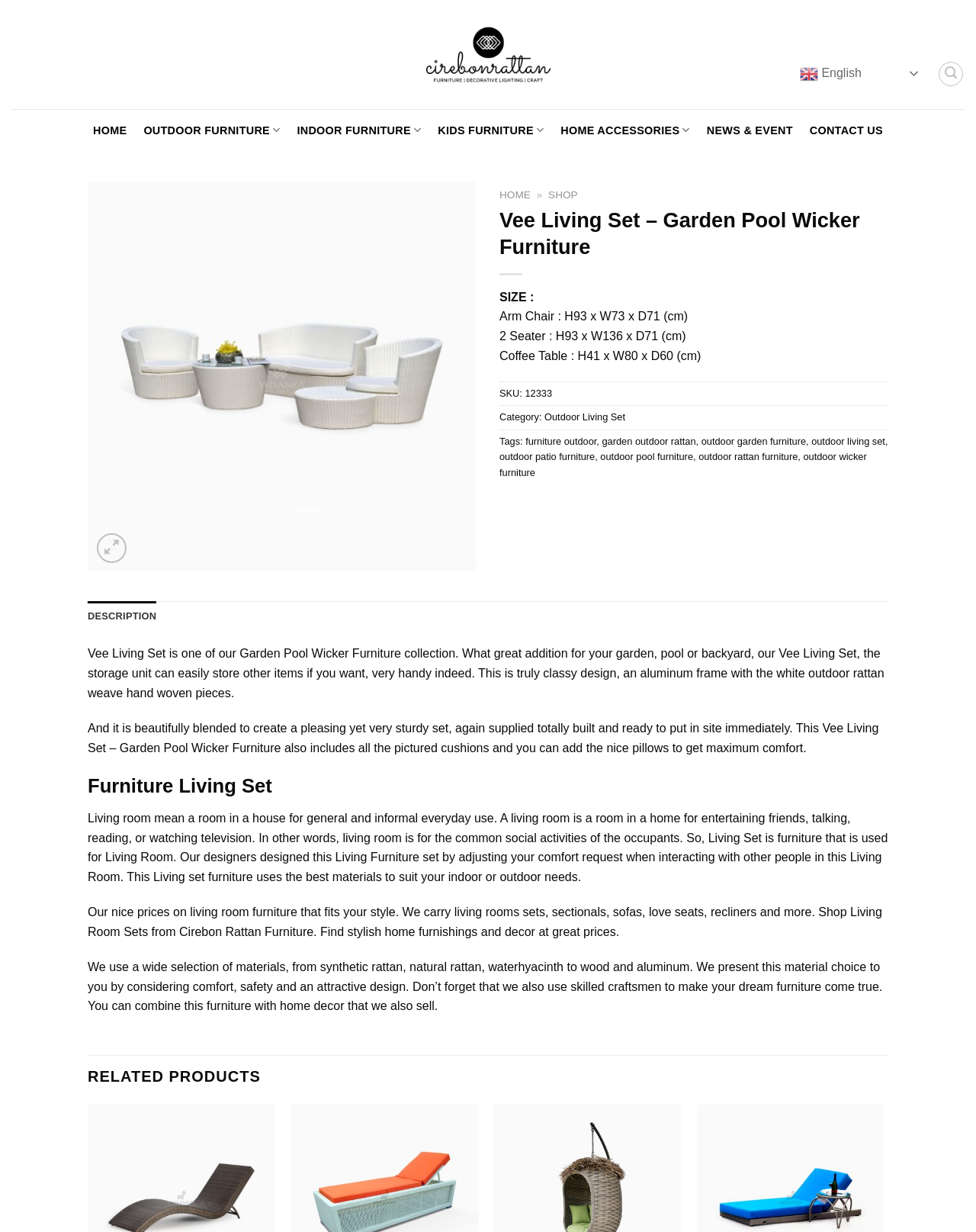Can you identify and provide the main heading of the webpage?

Vee Living Set – Garden Pool Wicker Furniture